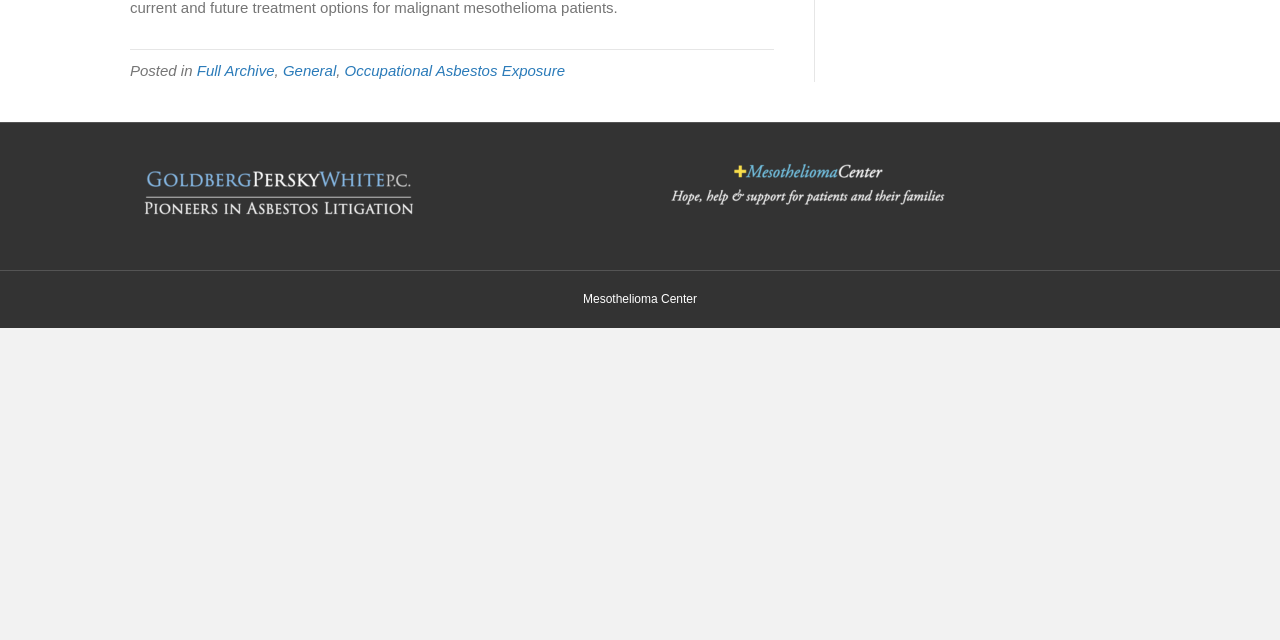Identify the bounding box for the element characterized by the following description: "General".

[0.221, 0.097, 0.263, 0.124]